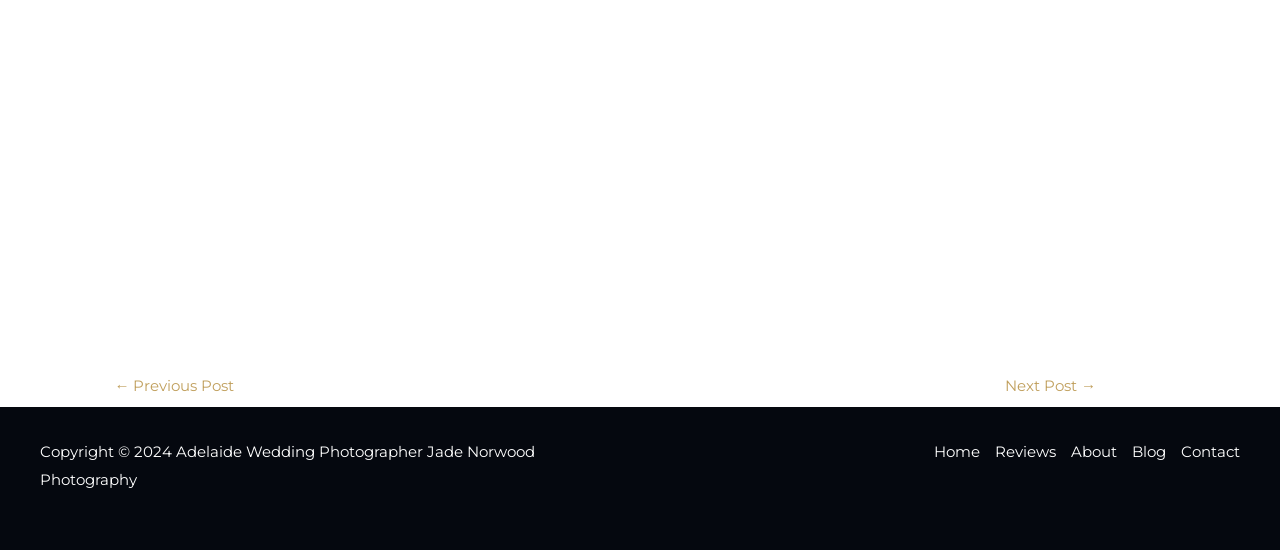Identify and provide the bounding box for the element described by: "Blog".

[0.879, 0.797, 0.917, 0.847]